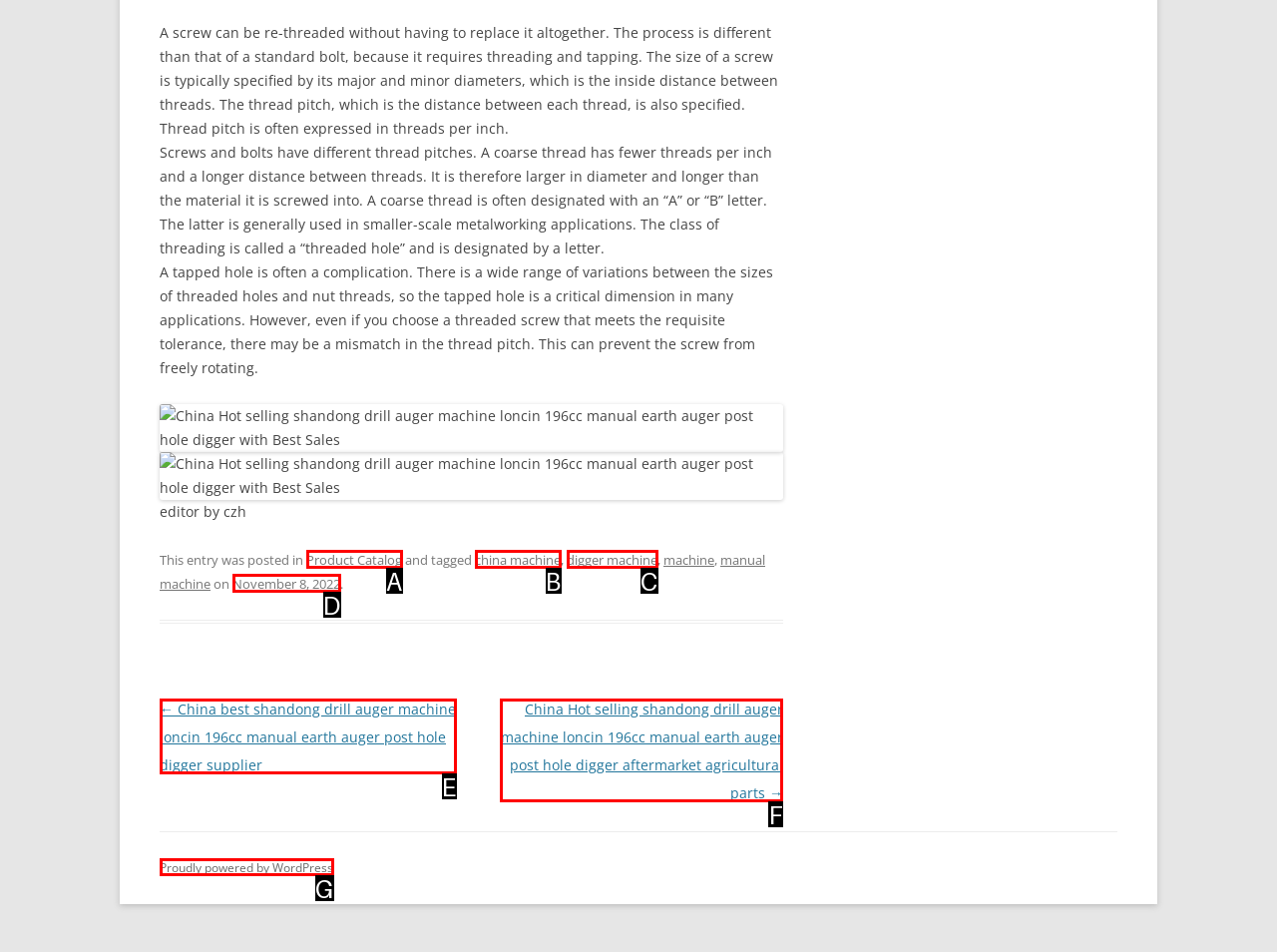Select the option that fits this description: digger machine
Answer with the corresponding letter directly.

C